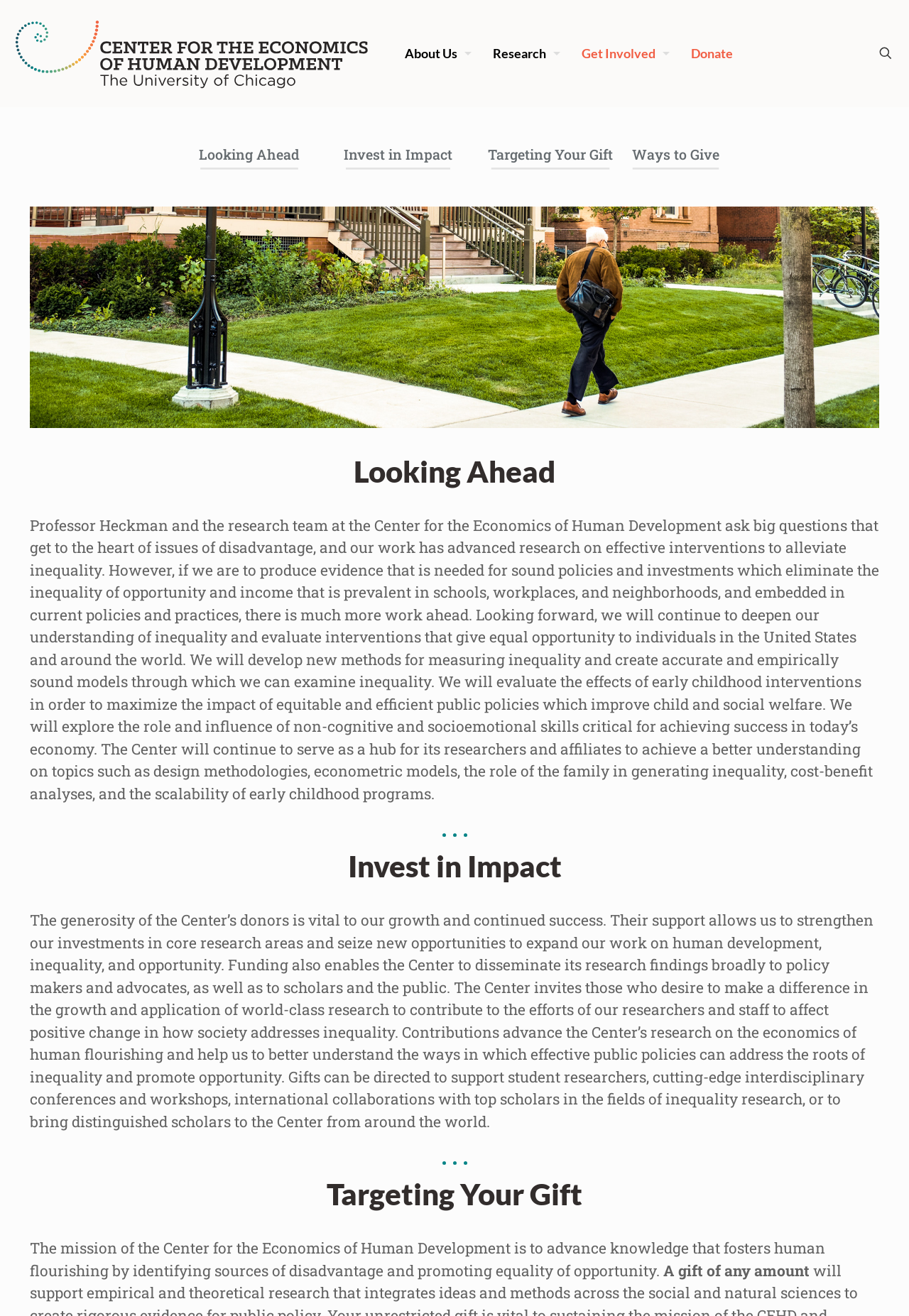Write an extensive caption that covers every aspect of the webpage.

The webpage is about the Center for the Economics of Human Development. At the top left corner, there is a logo of the center, accompanied by a horizontal navigation menu with links to "About Us", "Research", "Get Involved", and "Donate". On the top right corner, there is a search icon.

Below the navigation menu, there are four links: "Looking Ahead", "Invest in Impact", "Targeting Your Gift", and "Ways to Give". These links are positioned horizontally, with "Looking Ahead" on the left and "Ways to Give" on the right.

Below these links, there is a large image of a man walking on a sidewalk, taking up most of the width of the page. Above the image, there is a heading "Looking Ahead", followed by a long paragraph of text that describes the center's research goals and objectives. The text is divided into several sections, each with its own heading, including "Invest in Impact", "Targeting Your Gift", and a brief mission statement of the center.

At the bottom right corner of the page, there is a "Back to top" icon, which allows users to quickly scroll back to the top of the page.